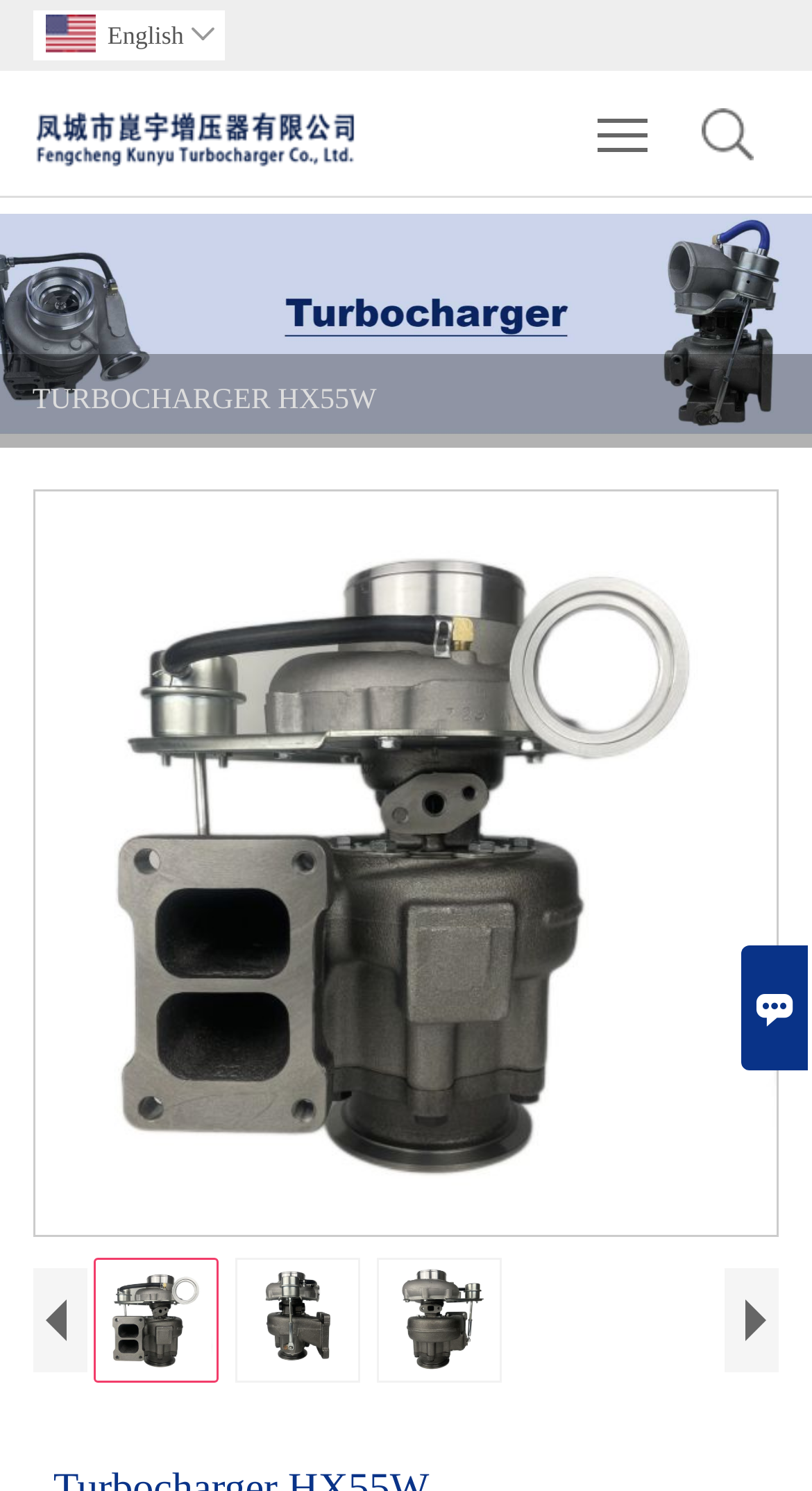Please provide a comprehensive answer to the question below using the information from the image: Is the main menu currently visible?

I determined this by looking at the checkbox labeled 'Toggle main menu visibility', which is currently unchecked, indicating that the main menu is not visible.